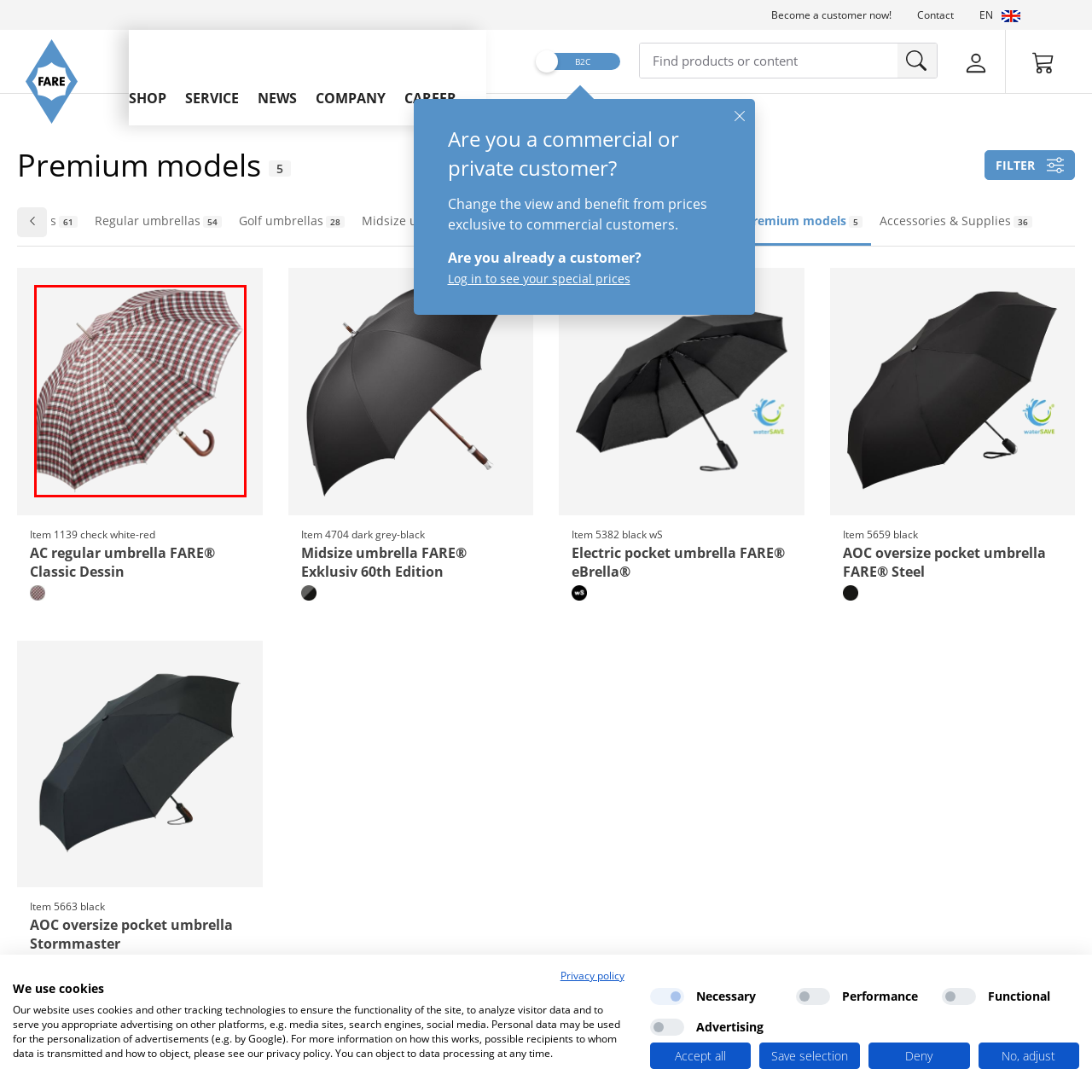Concentrate on the section within the teal border, What is the shape of the umbrella's handle? 
Provide a single word or phrase as your answer.

Curved